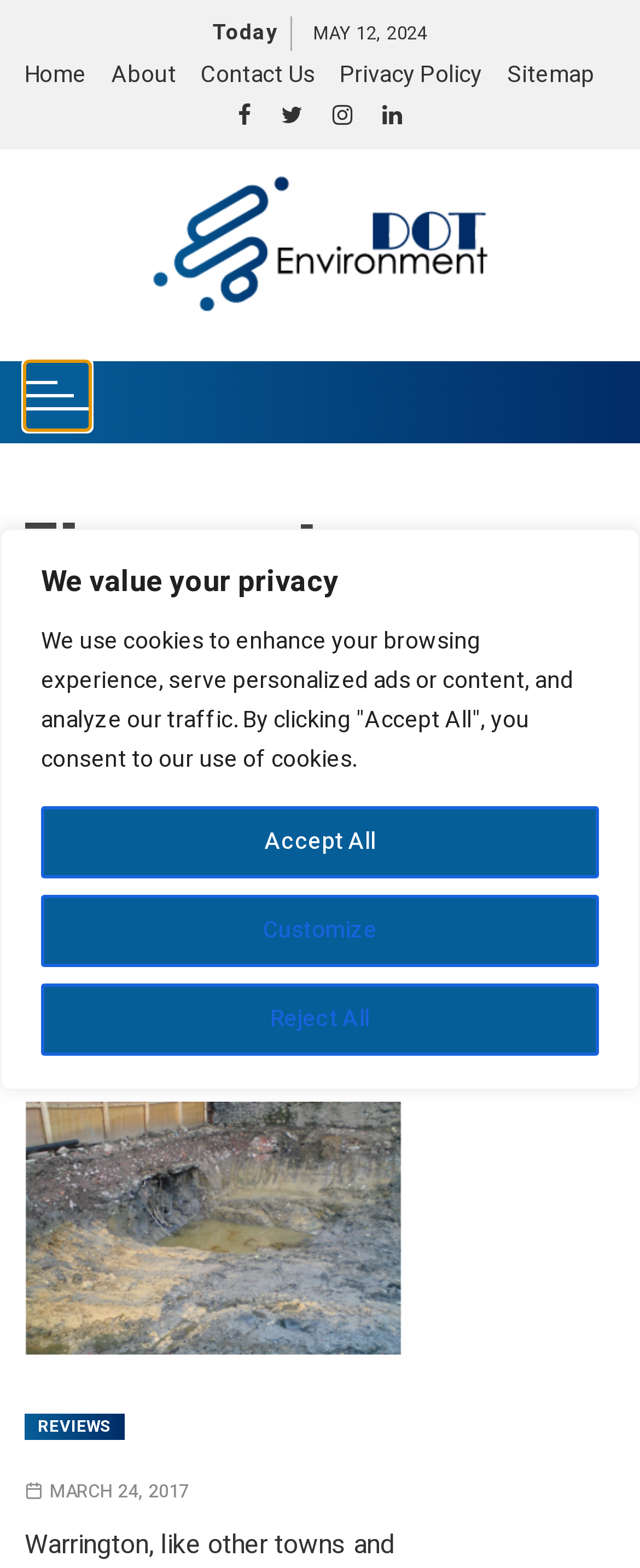What is the topic of the main article?
Using the image as a reference, answer the question in detail.

I read the main heading 'The ongoing struggle with Warrington’s contaminated land issues' and determined that the topic of the main article is about contaminated land issues.